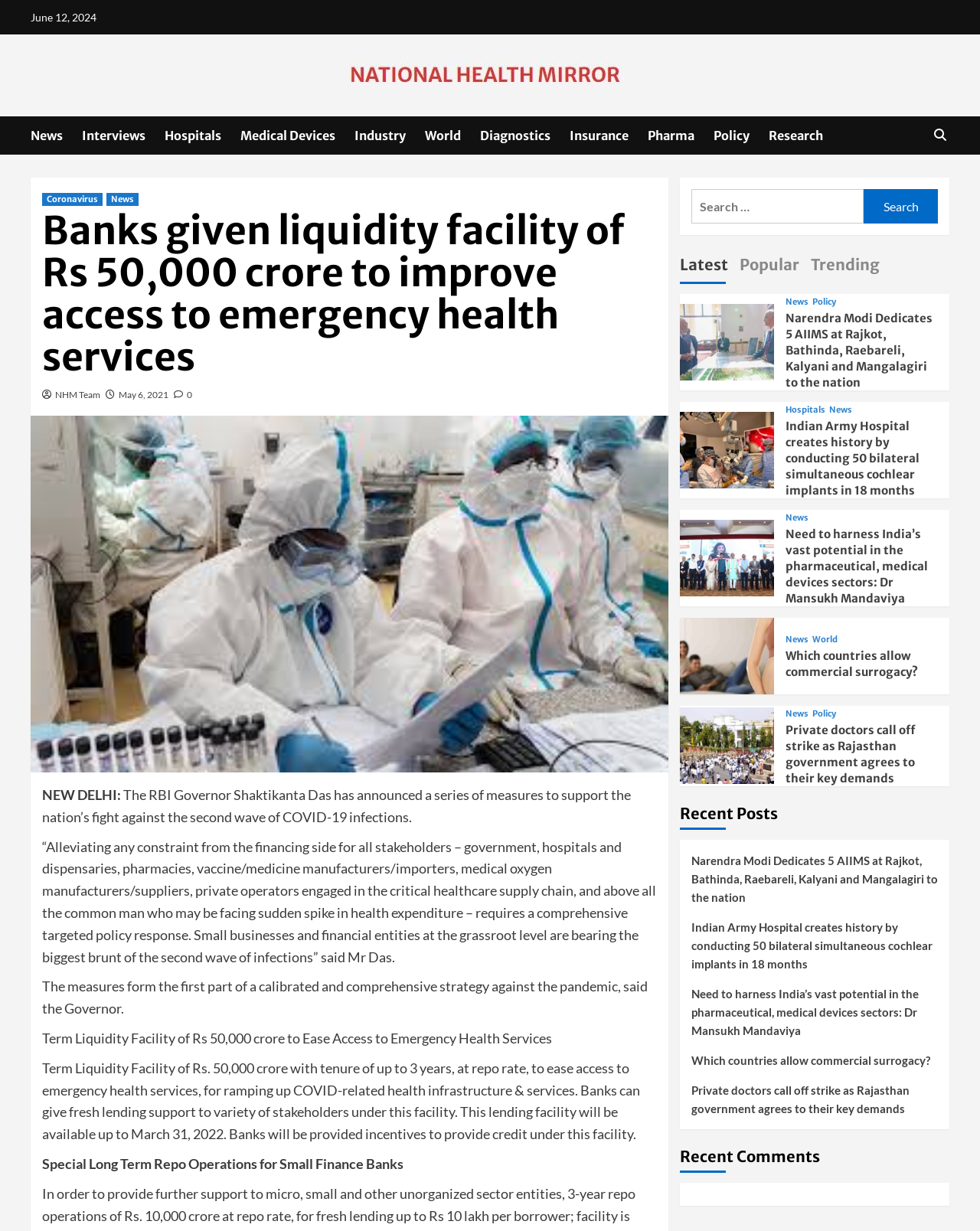What is the date of the news article?
Carefully analyze the image and provide a detailed answer to the question.

I found the date of the news article by looking at the top of the webpage, where it says 'June 12, 2024' in a static text element.